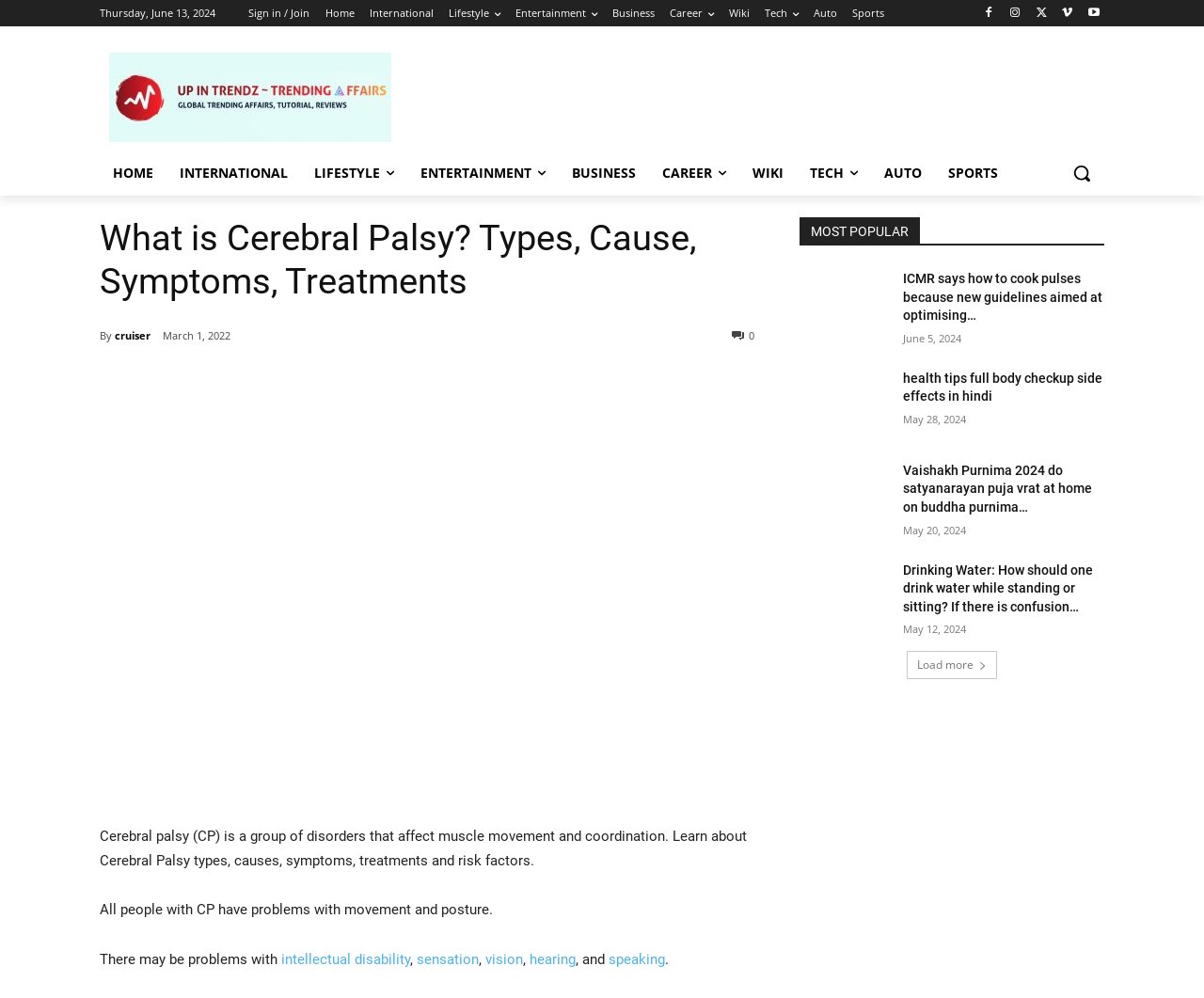Based on the visual content of the image, answer the question thoroughly: How many social media sharing links are available?

There are 5 social media sharing links available, which are represented by the links '', '', '', '', and '' with the static text 'Share' next to them.